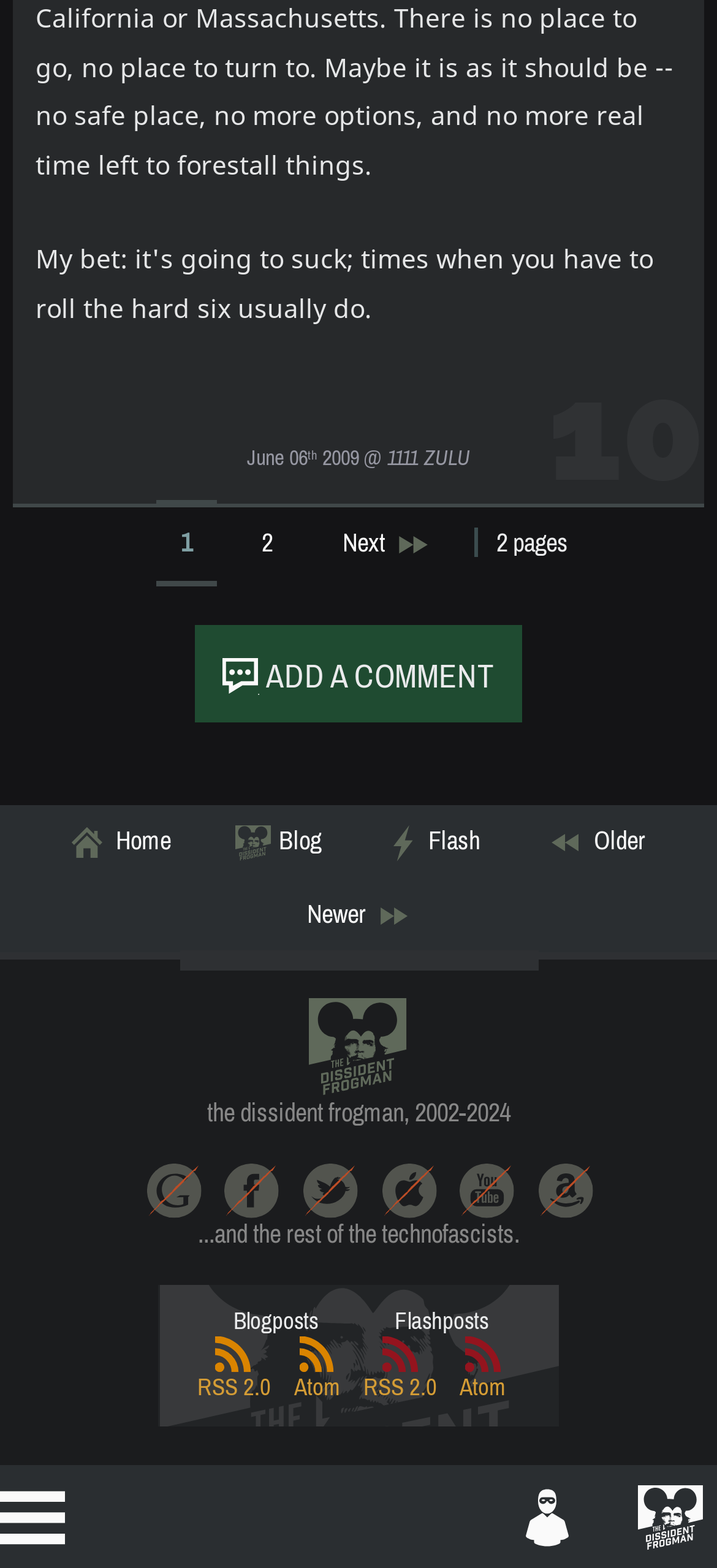Please find the bounding box coordinates of the element that you should click to achieve the following instruction: "go to page 1". The coordinates should be presented as four float numbers between 0 and 1: [left, top, right, bottom].

[0.208, 0.323, 0.313, 0.37]